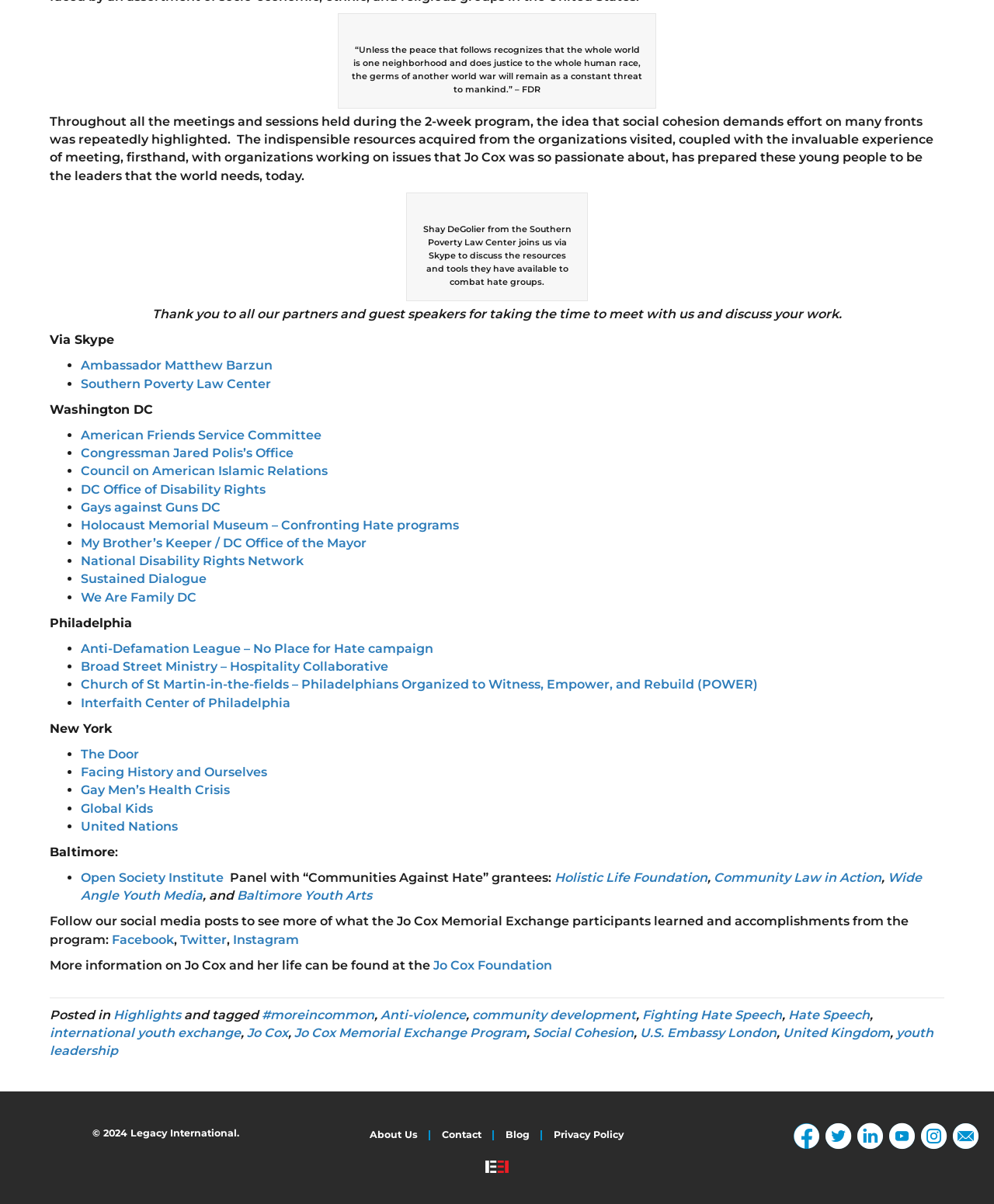Determine the bounding box coordinates for the area that should be clicked to carry out the following instruction: "Learn about the Anti-Defamation League – No Place for Hate campaign".

[0.081, 0.533, 0.436, 0.545]